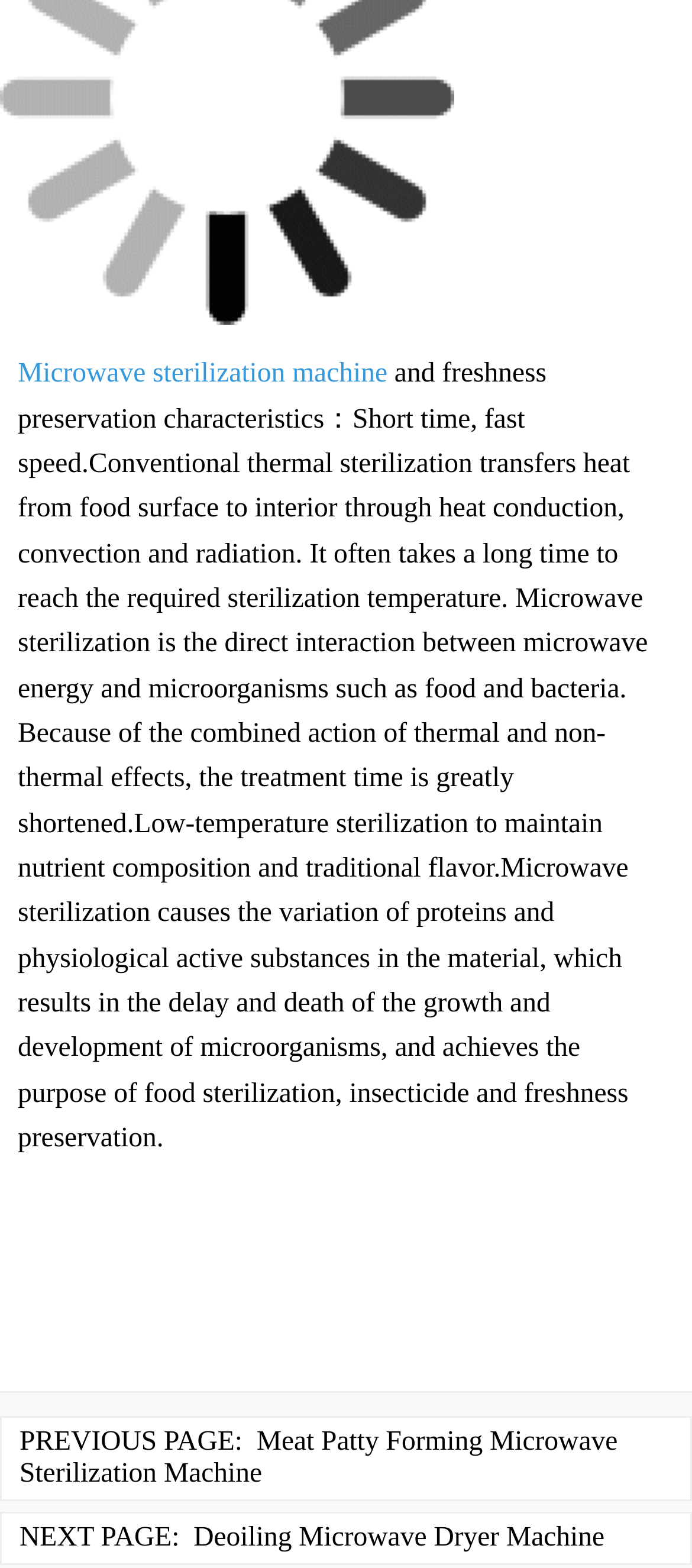Locate the UI element described as follows: "Deoiling Microwave Dryer Machine". Return the bounding box coordinates as four float numbers between 0 and 1 in the order [left, top, right, bottom].

[0.28, 0.971, 0.874, 0.99]